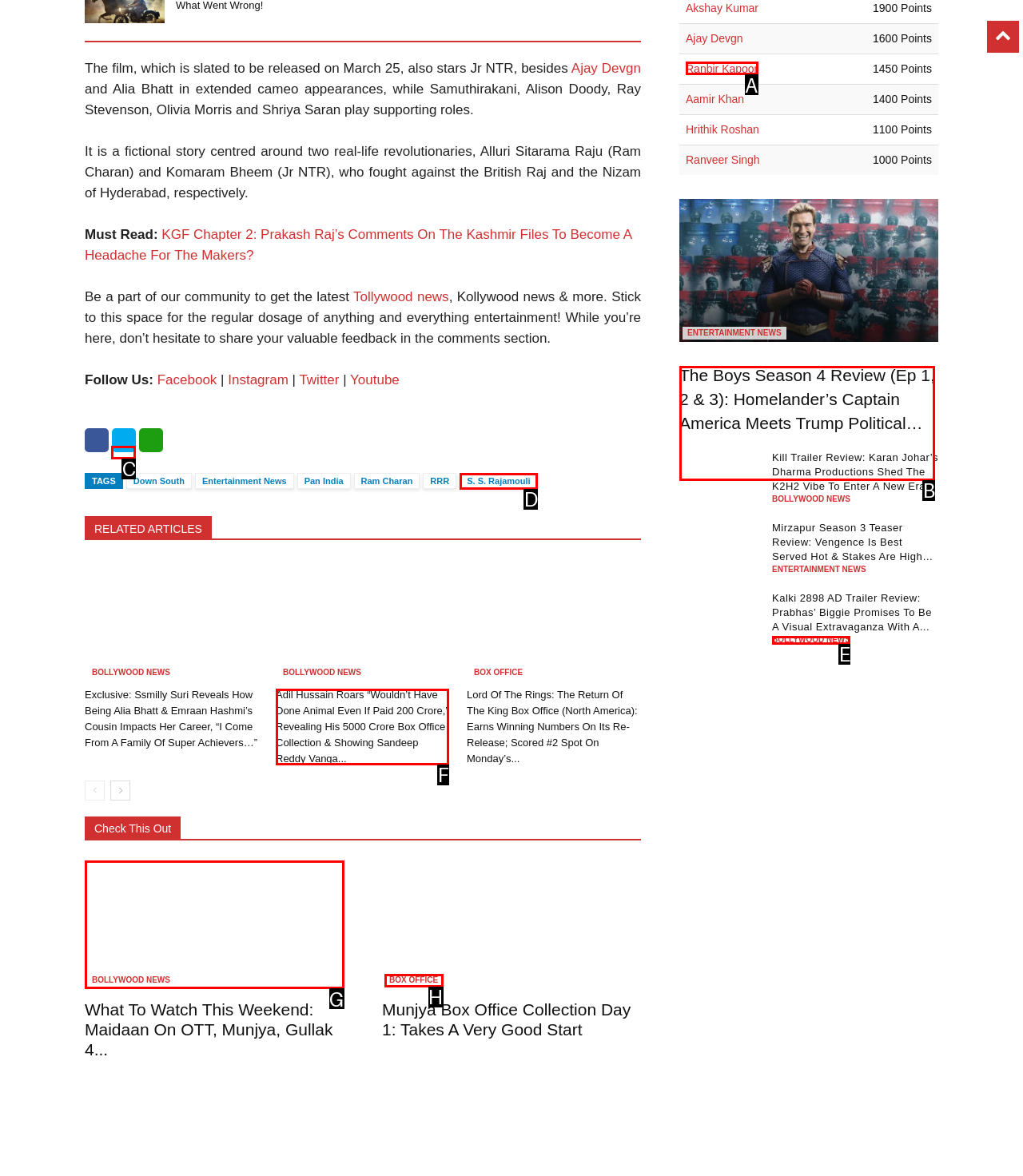To complete the instruction: View the image of What To Watch This Weekend, which HTML element should be clicked?
Respond with the option's letter from the provided choices.

G